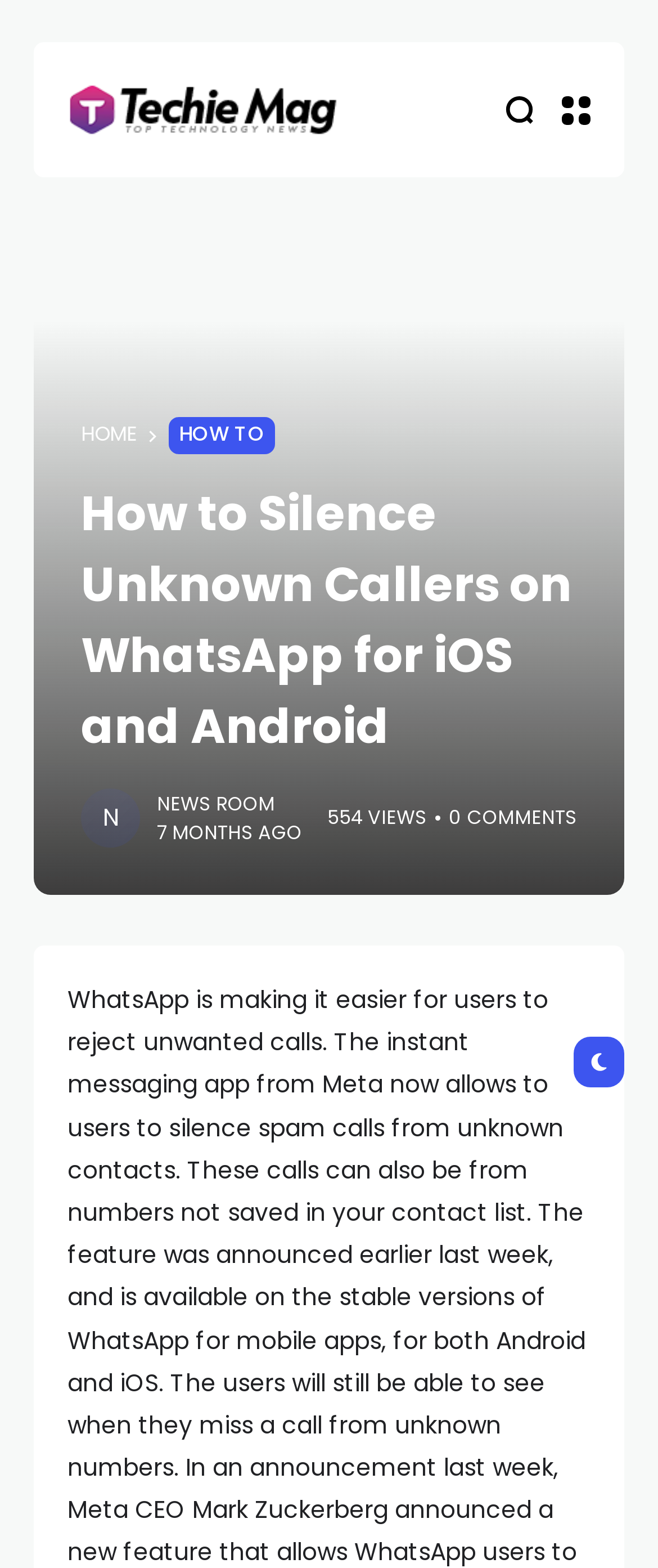What is the name of the website?
Provide an in-depth and detailed explanation in response to the question.

I determined the answer by looking at the top-left corner of the webpage, where I found a link with the text 'Techie Mag' and an image with the same description, indicating that it is the website's logo and name.